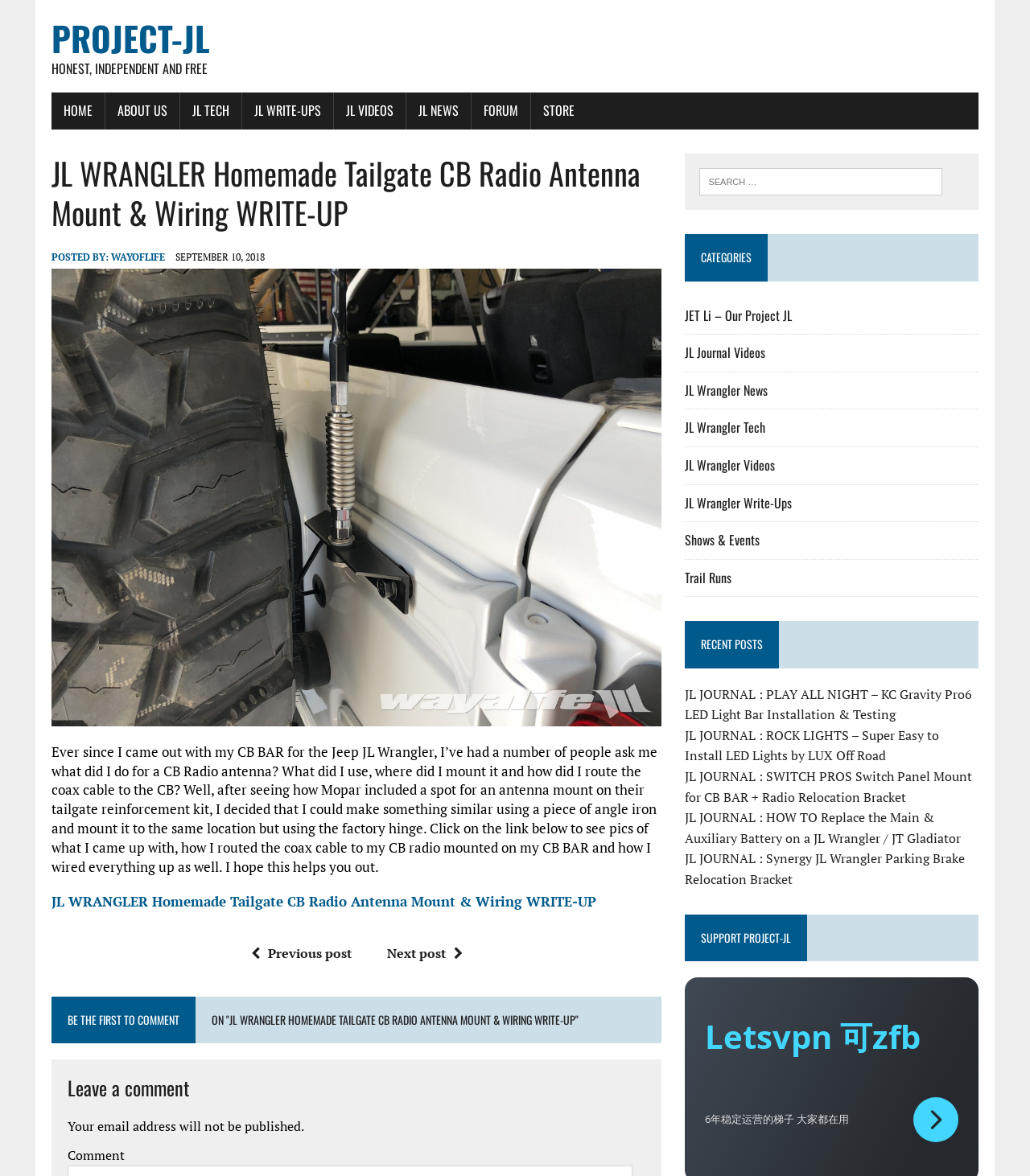Find the bounding box coordinates of the UI element according to this description: "Store".

[0.516, 0.079, 0.57, 0.11]